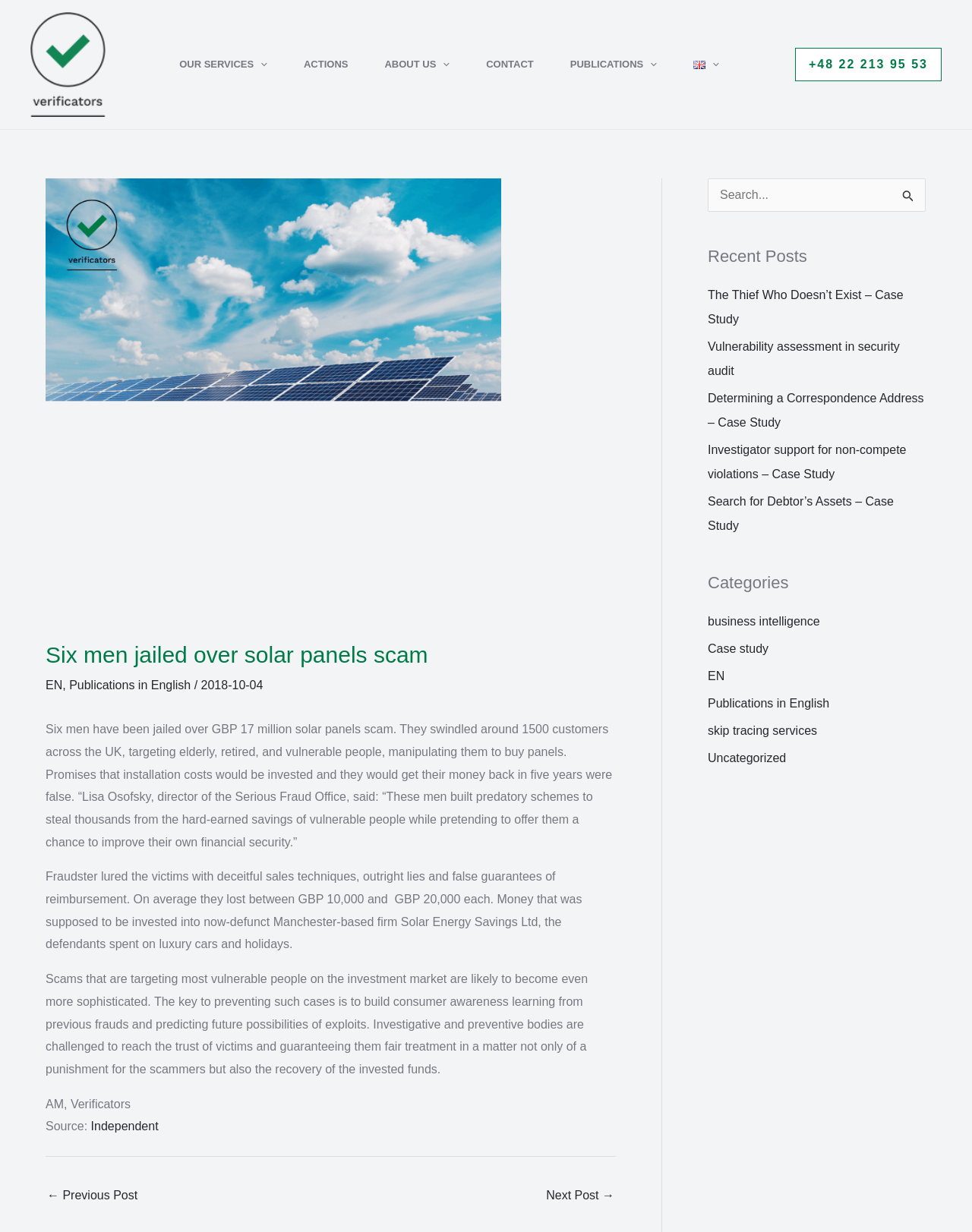Refer to the image and offer a detailed explanation in response to the question: How many navigation links are in the main menu?

The main menu is located at the top of the webpage, and it contains 5 navigation links: 'OUR SERVICES', 'ACTIONS', 'ABOUT US', 'CONTACT', and 'PUBLICATIONS'.